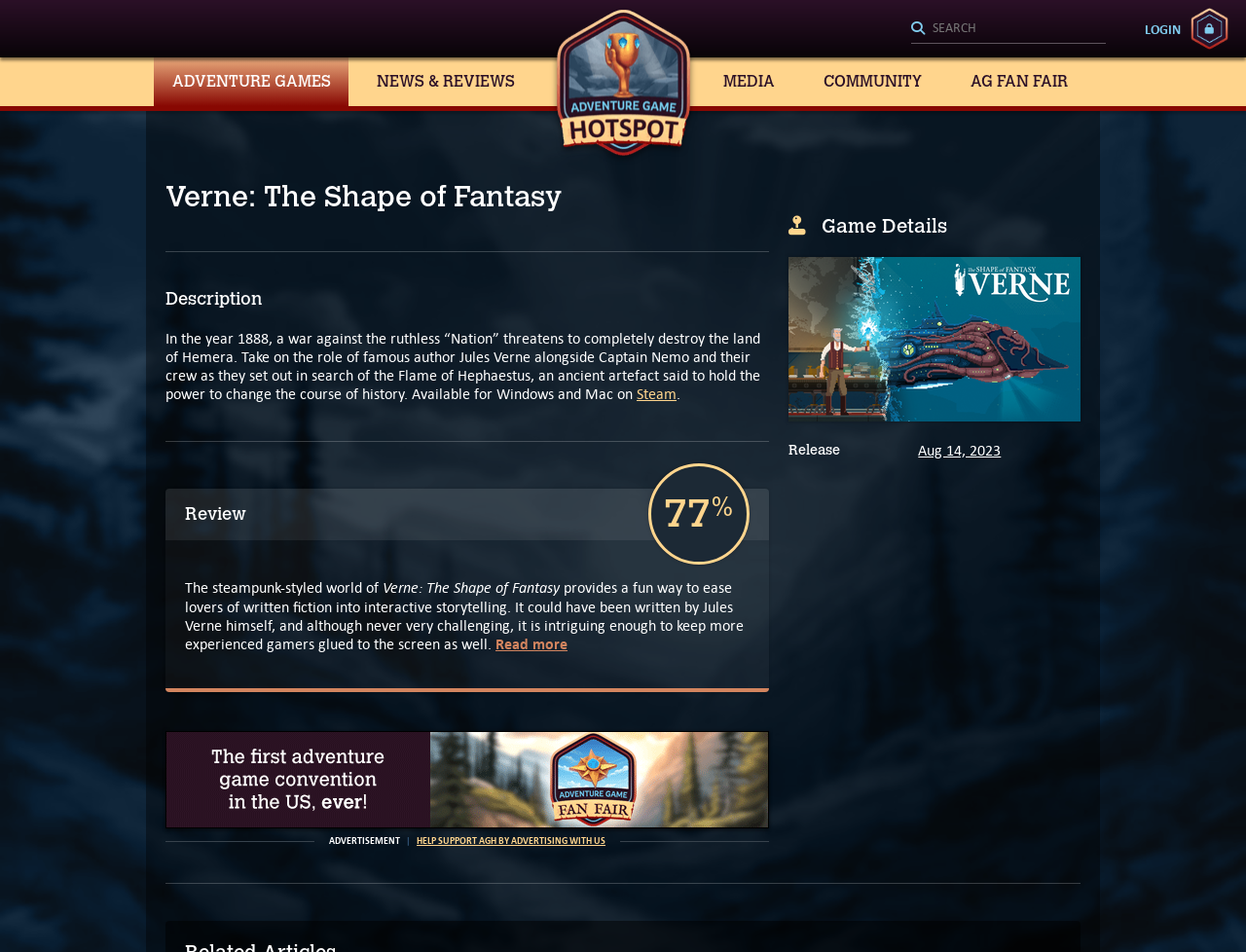Please identify the bounding box coordinates of the element that needs to be clicked to execute the following command: "Visit the Adventure Game Fan Fair 2024". Provide the bounding box using four float numbers between 0 and 1, formatted as [left, top, right, bottom].

[0.133, 0.811, 0.617, 0.825]